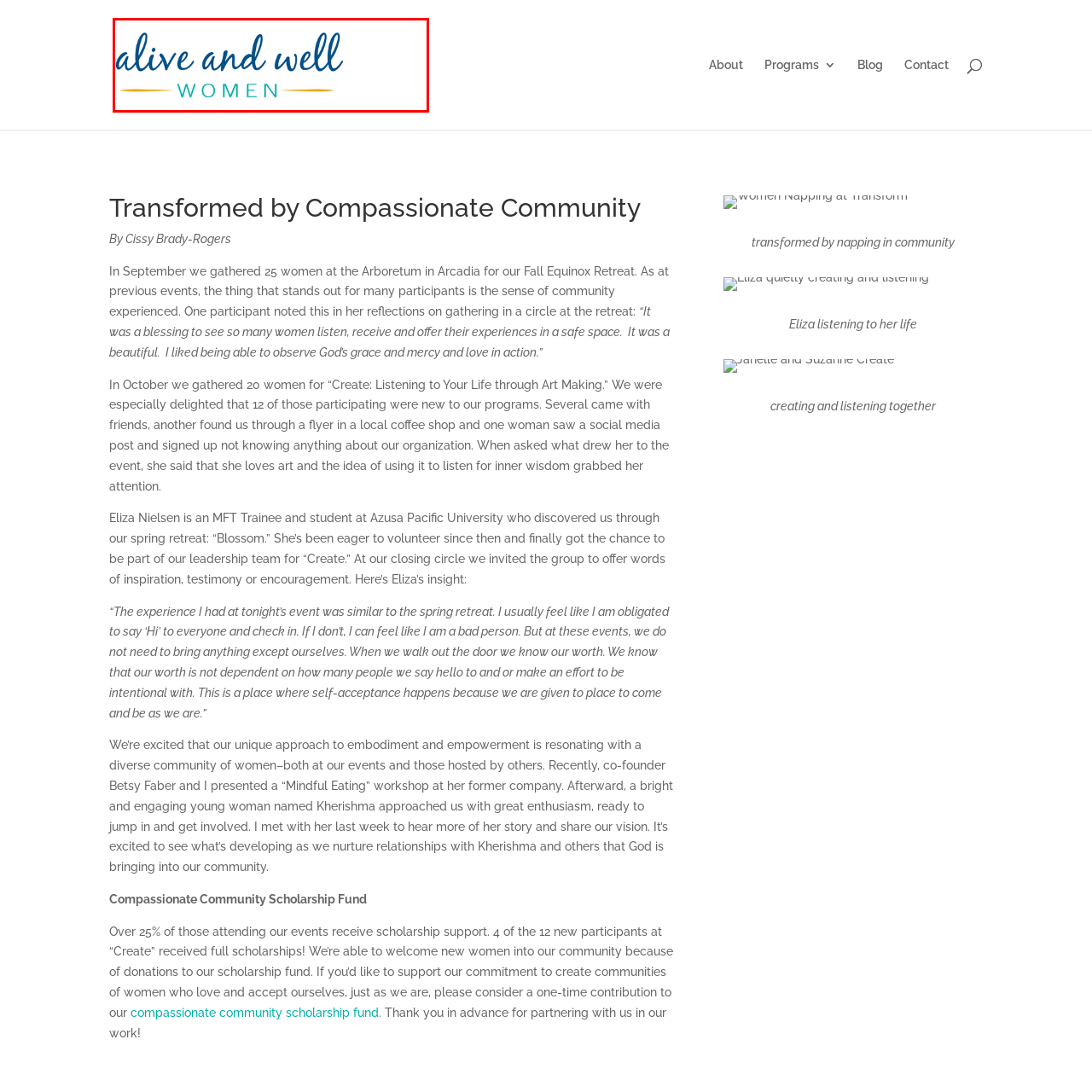Look at the area highlighted in the red box, What type of font is used in the logo? Please provide an answer in a single word or phrase.

Script font